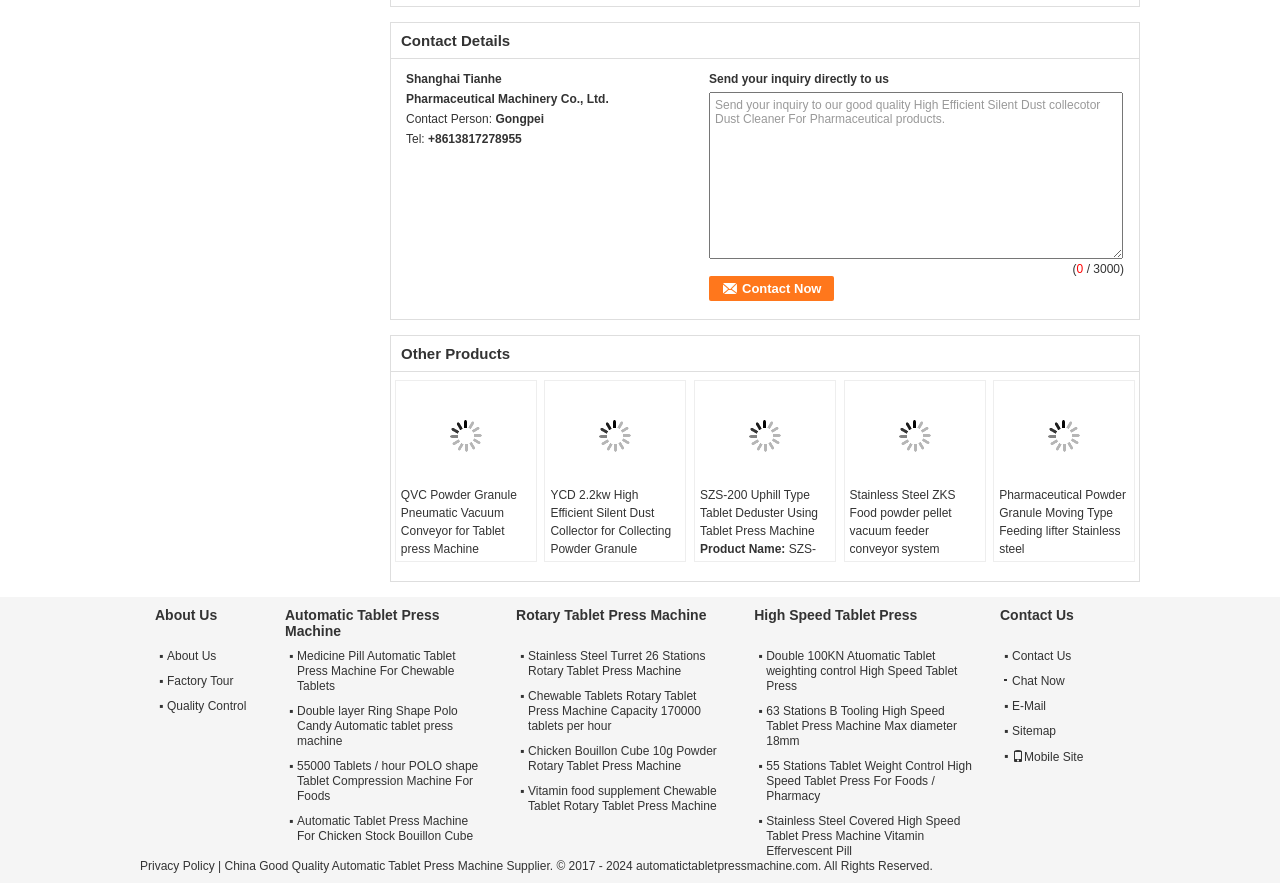Locate and provide the bounding box coordinates for the HTML element that matches this description: "Mobile Site".

[0.781, 0.848, 0.883, 0.866]